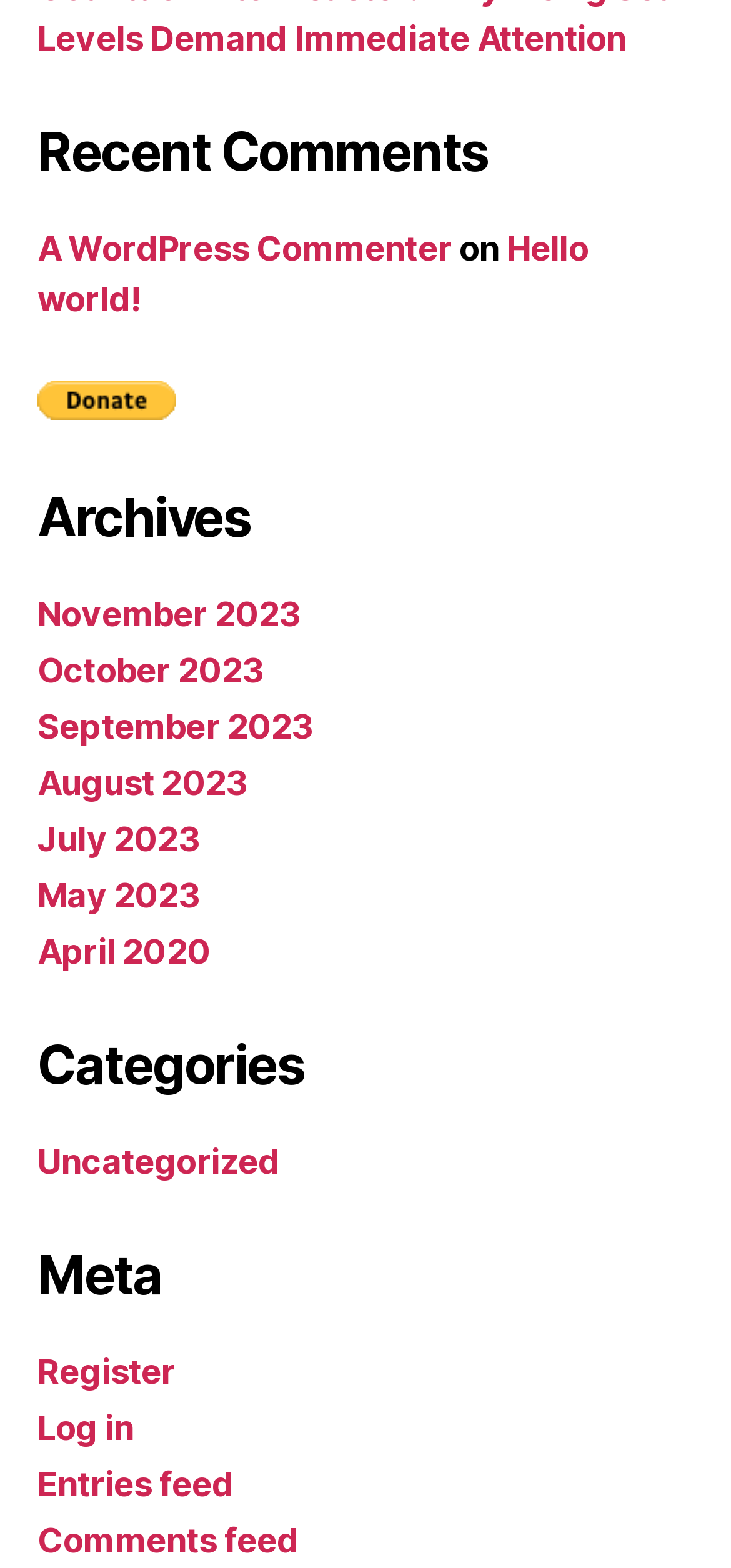Find the bounding box of the element with the following description: "A WordPress Commenter". The coordinates must be four float numbers between 0 and 1, formatted as [left, top, right, bottom].

[0.051, 0.146, 0.619, 0.171]